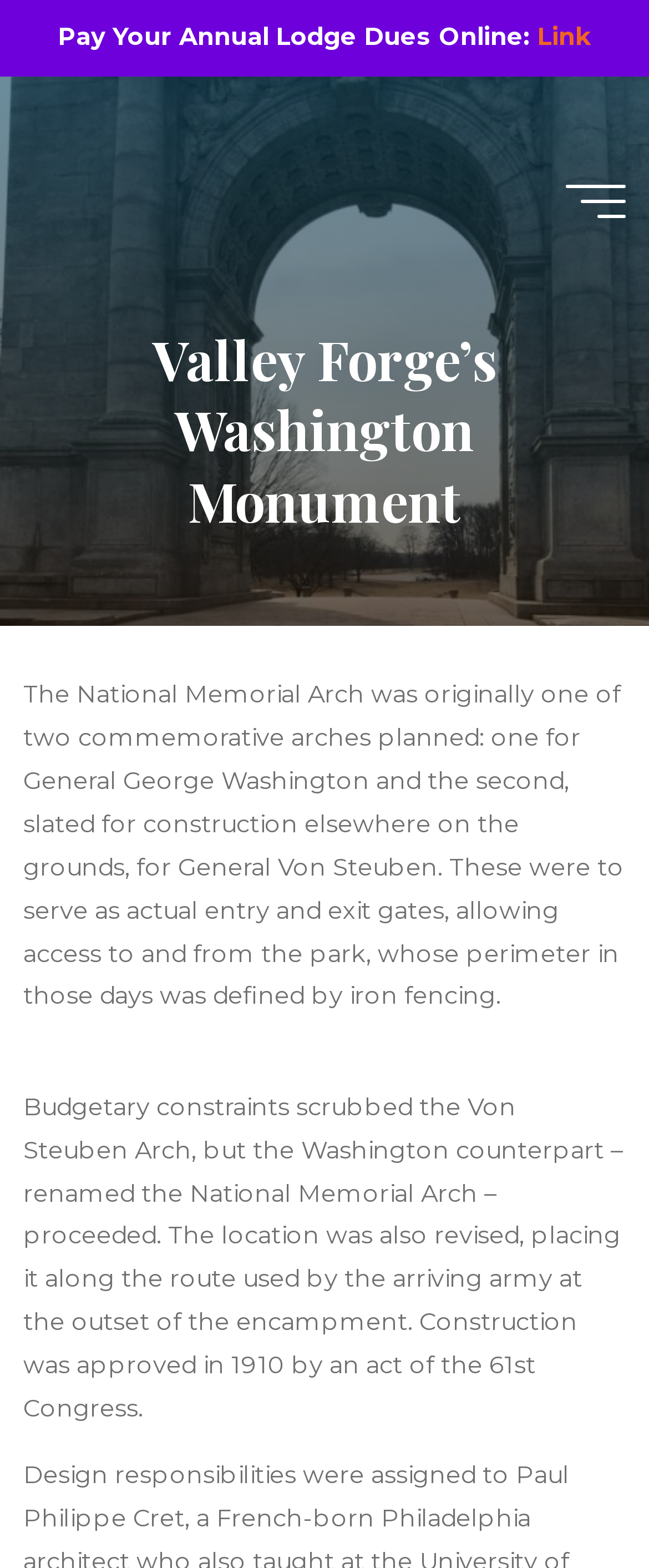Reply to the question with a single word or phrase:
What is the name of the monument?

National Memorial Arch